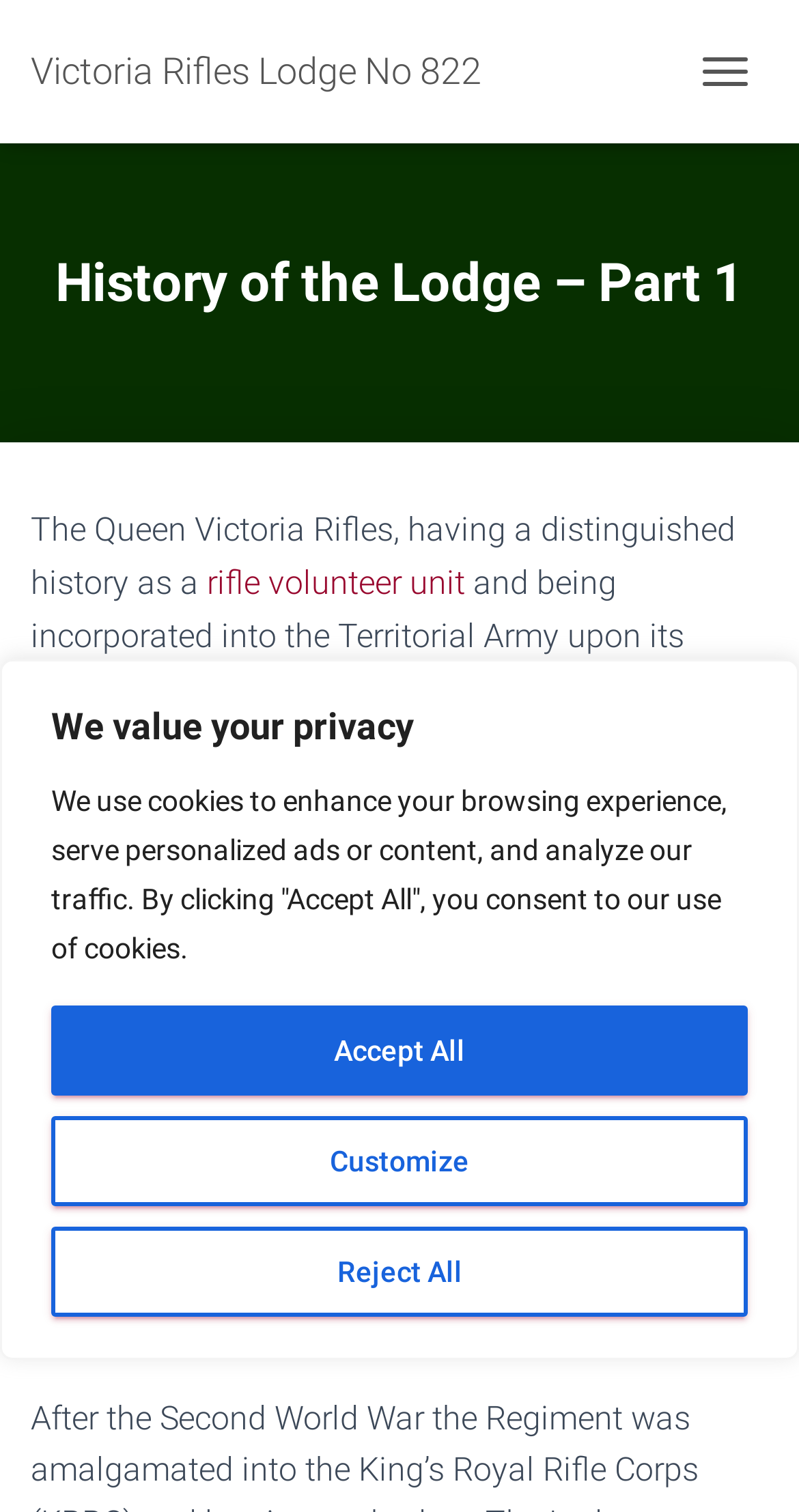Extract the text of the main heading from the webpage.

History of the Lodge – Part 1